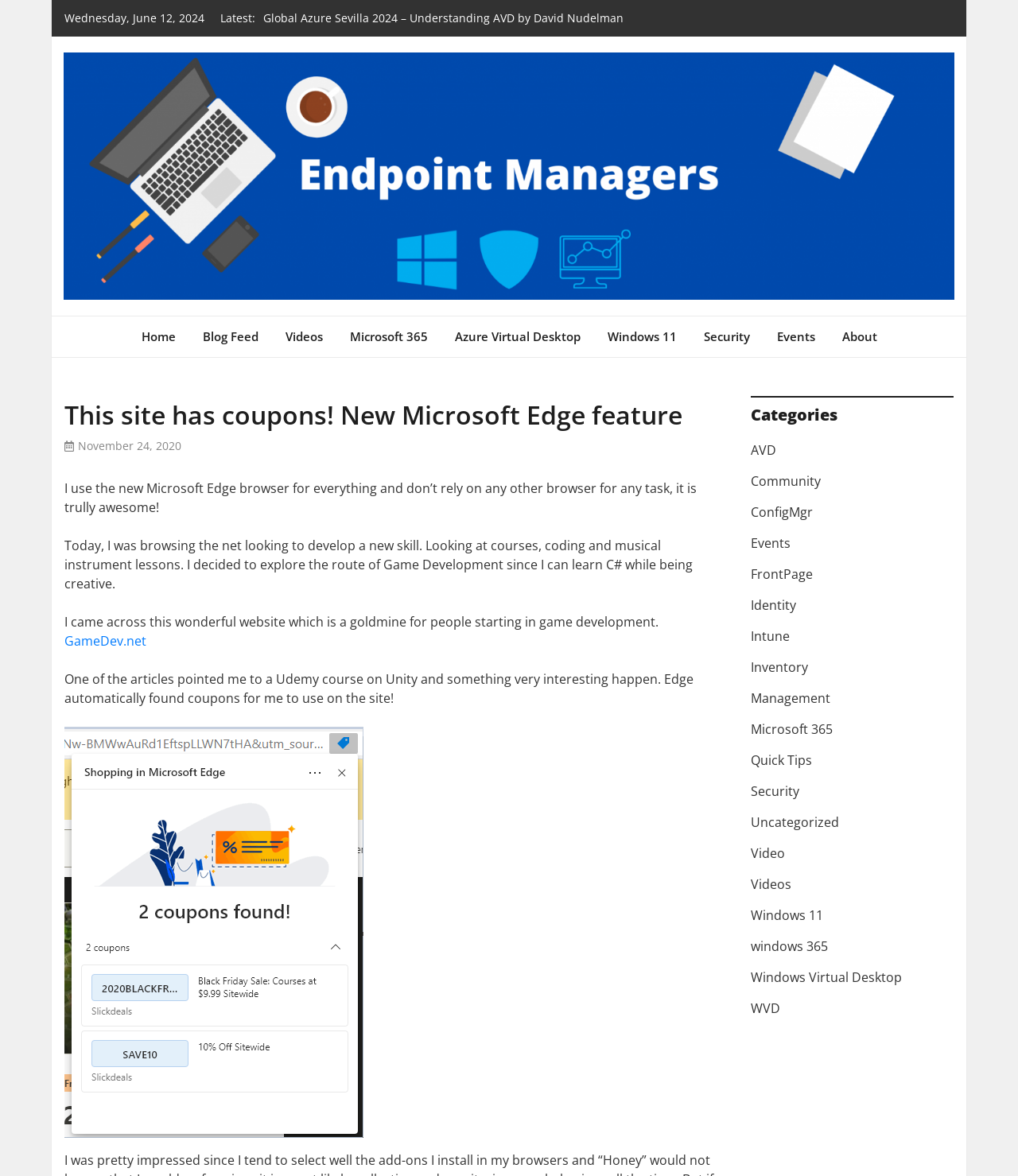What is the name of the new skill the author wants to develop?
With the help of the image, please provide a detailed response to the question.

I found the name of the skill by reading the article, which says 'I decided to explore the route of Game Development since I can learn C# while being creative.' when the author was talking about looking for a new skill to develop.